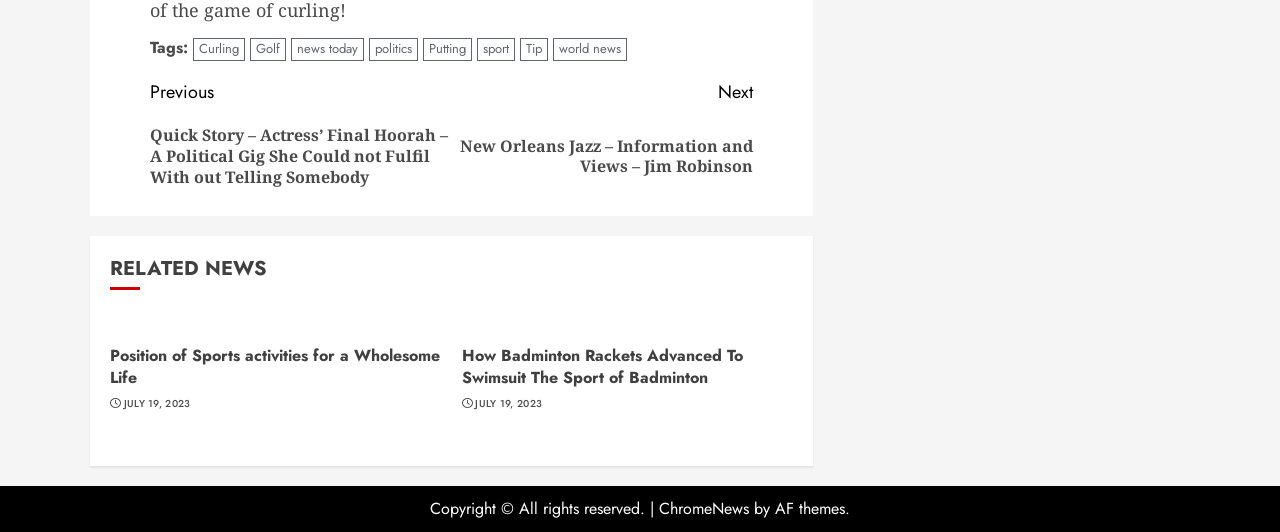What is the date of the news articles listed?
Kindly give a detailed and elaborate answer to the question.

The webpage displays the date 'JULY 19, 2023' next to some of the news article links, indicating that the articles were published on this date.